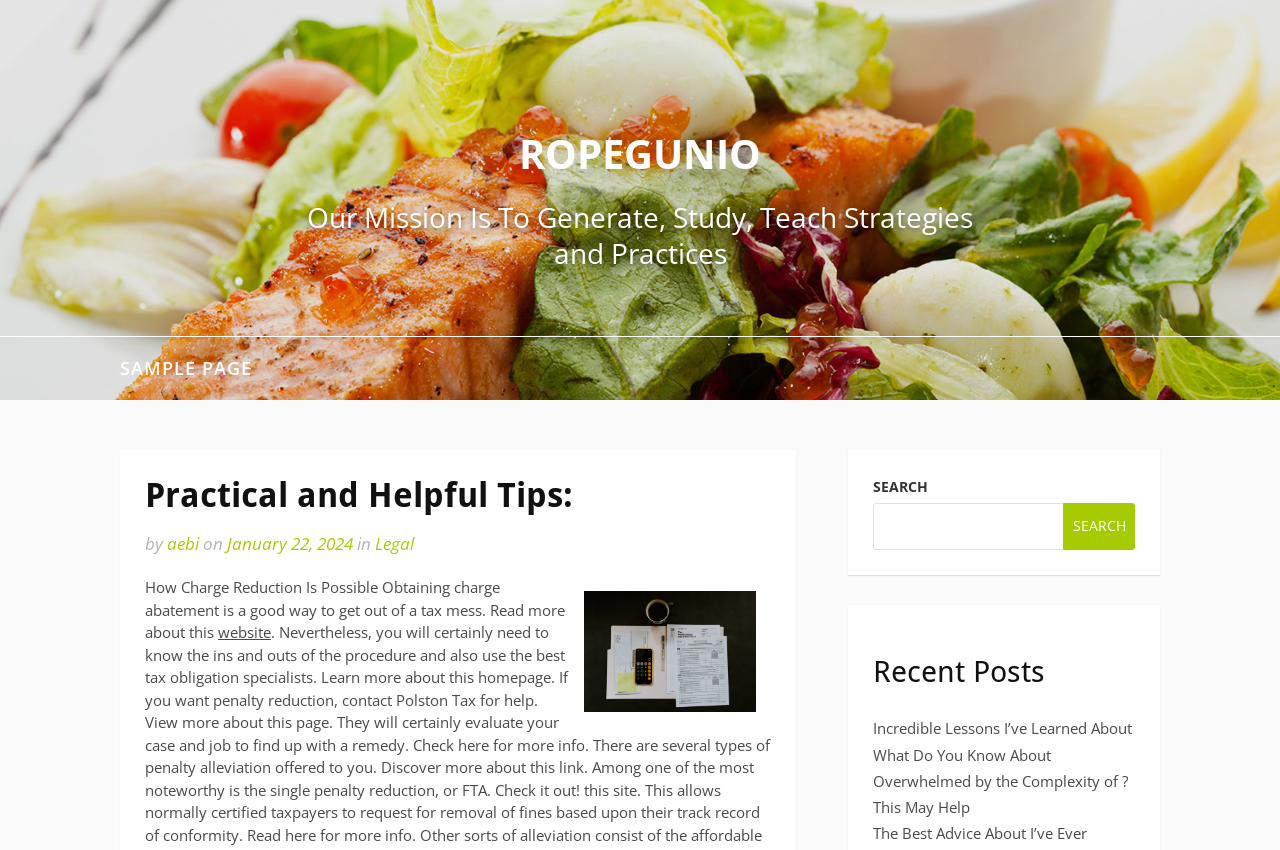What is the purpose of the search box?
Please answer the question as detailed as possible based on the image.

The search box is located at the top right corner of the webpage, and it has a static text element 'SEARCH' and a button 'Search', indicating that its purpose is to allow users to search for content on the website.